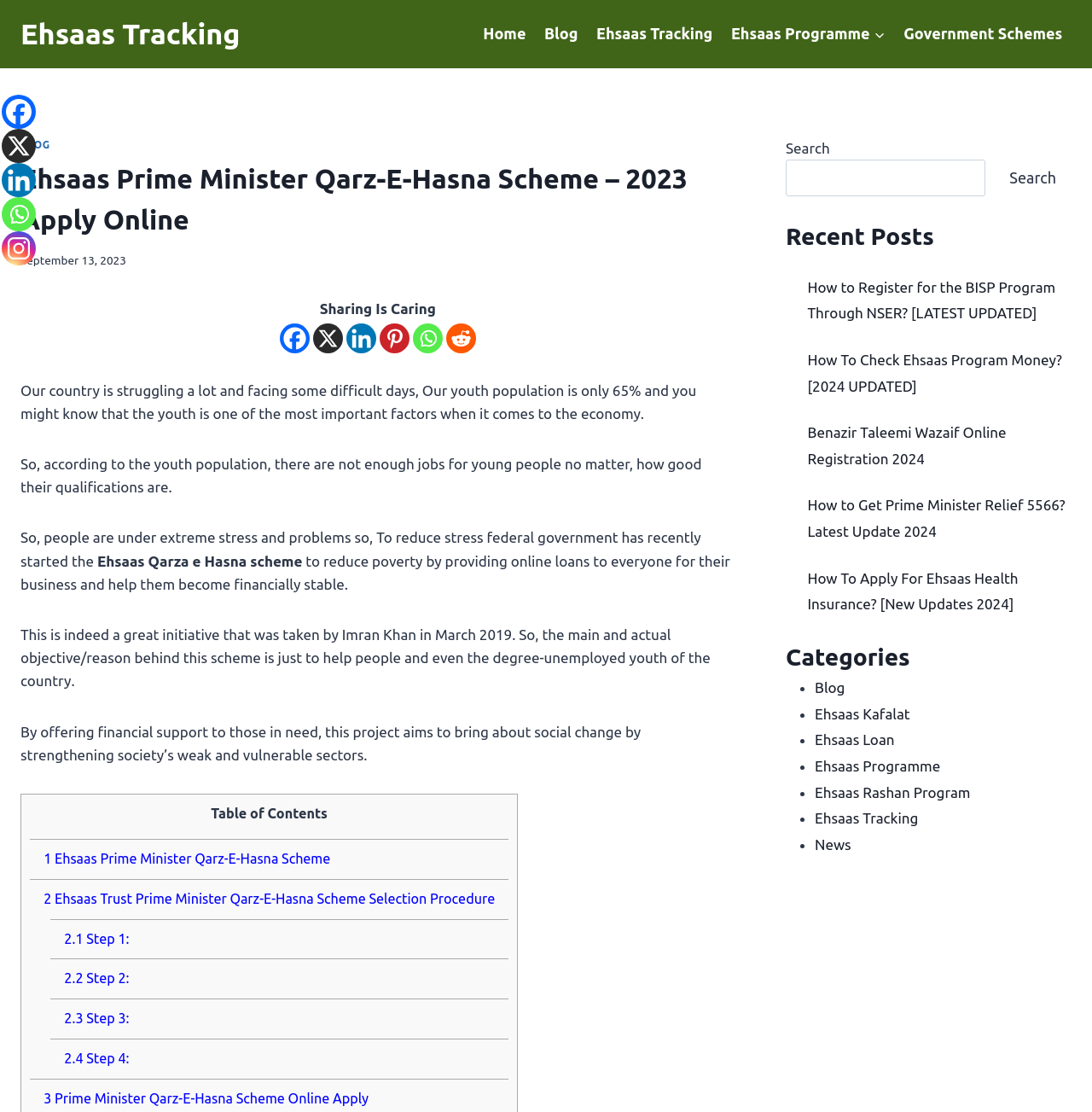Explain the webpage's layout and main content in detail.

This webpage is about the Ehsaas Prime Minister Qarz-E-Hasna Scheme, a government initiative aimed at reducing poverty by providing online loans to individuals for their businesses. The page has a navigation menu at the top with links to "Home", "Blog", "Ehsaas Tracking", "Ehsaas Programme", and "Government Schemes". Below the navigation menu, there is a header section with a link to "BLOG" and a heading that displays the title of the webpage.

The main content of the page is divided into several sections. The first section discusses the challenges faced by the country's youth population and how the Ehsaas Qarza e Hasna scheme aims to provide financial support to those in need. This section is followed by a table of contents that links to different parts of the page.

The page also has a section that lists recent posts, including links to articles about registering for the BISP program, checking Ehsaas program money, and applying for Ehsaas health insurance. Additionally, there is a categories section that lists various topics related to the Ehsaas program, including Ehsaas Kafalat, Ehsaas Loan, and Ehsaas Rashan Program.

At the top-right corner of the page, there is a search bar that allows users to search for specific content. There are also social media links to Facebook, LinkedIn, Pinterest, WhatsApp, and Reddit. A "Scroll to top" button is located at the bottom-right corner of the page.